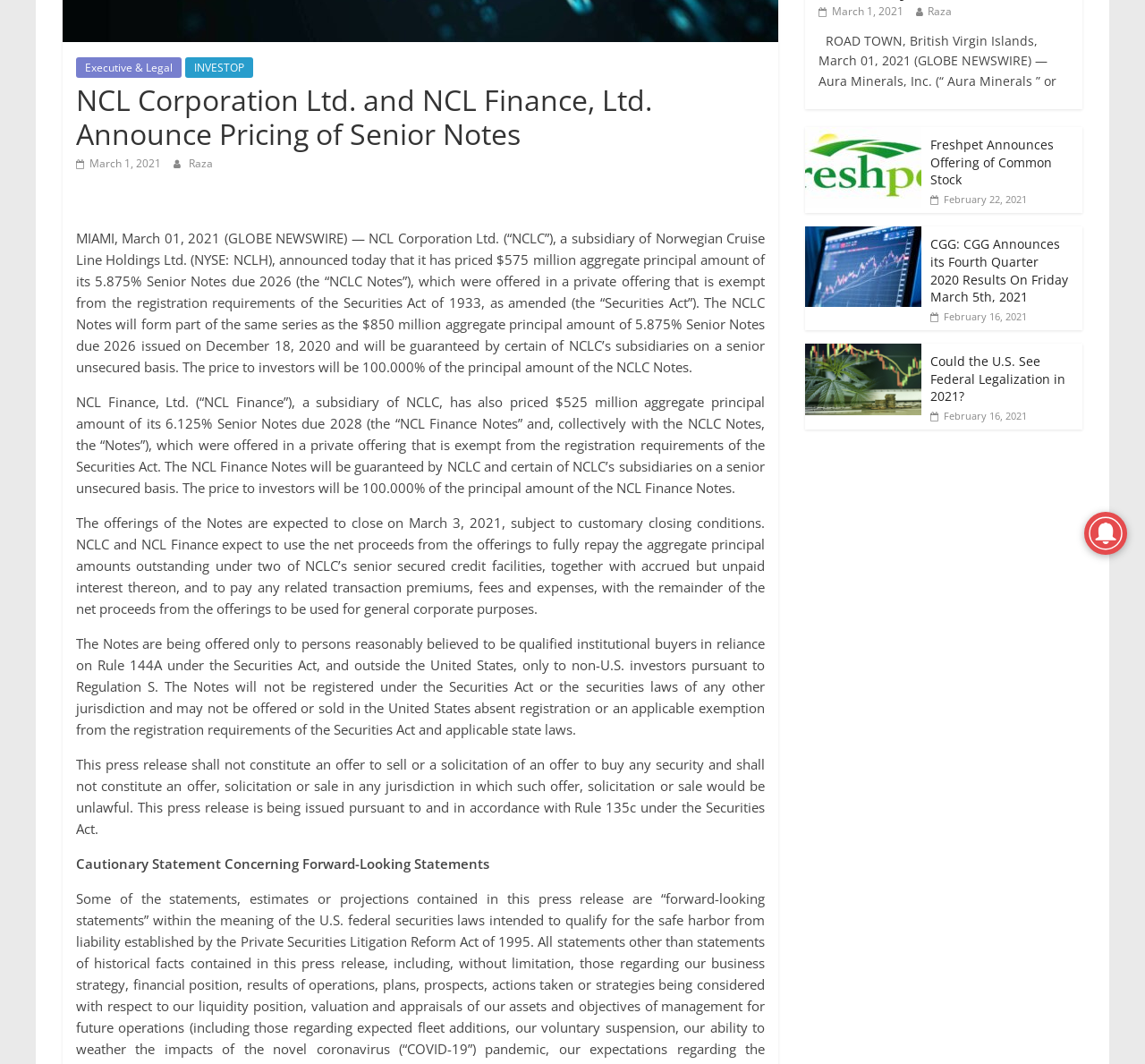Please specify the bounding box coordinates in the format (top-left x, top-left y, bottom-right x, bottom-right y), with all values as floating point numbers between 0 and 1. Identify the bounding box of the UI element described by: Raza

[0.81, 0.003, 0.831, 0.017]